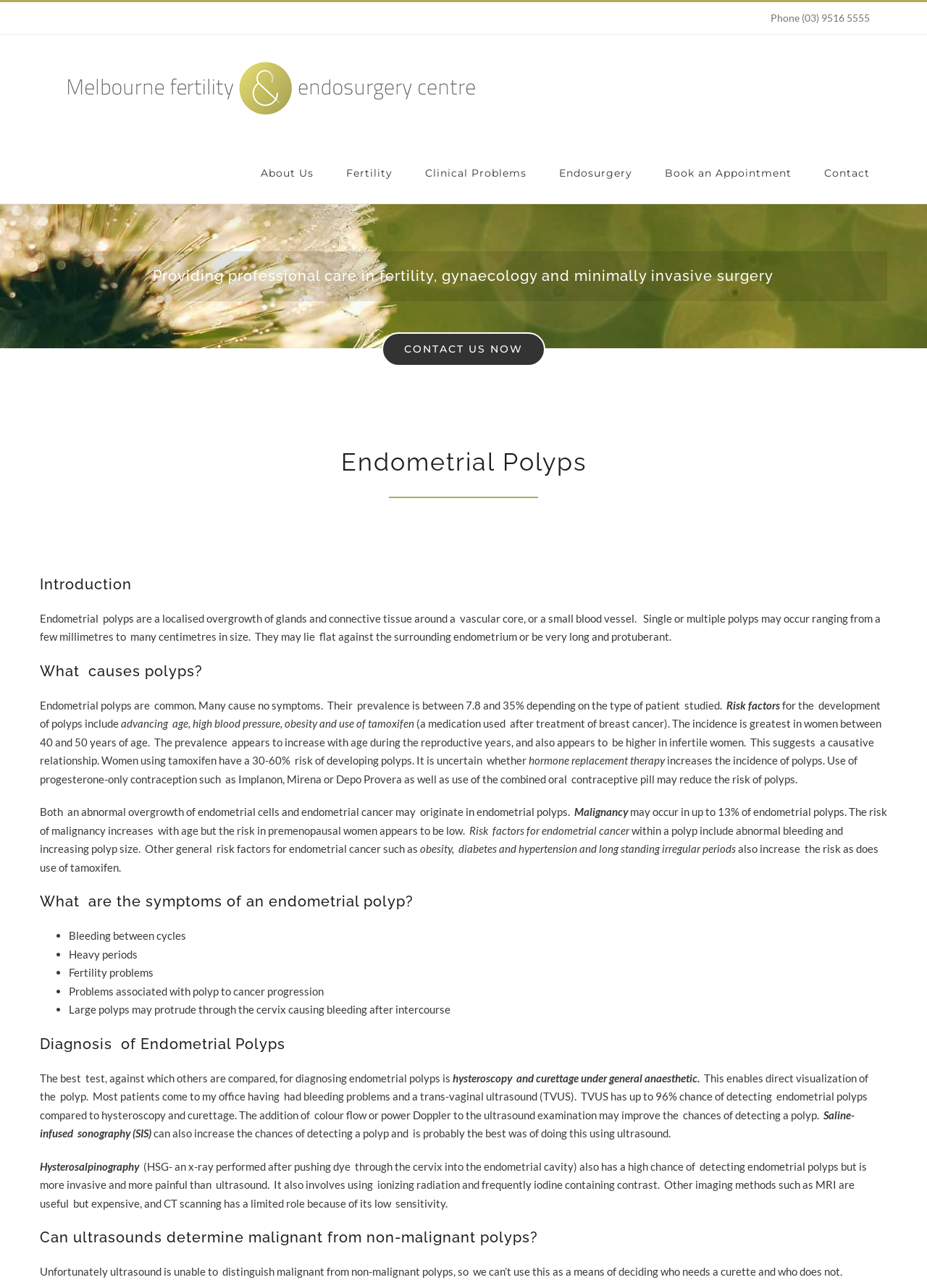What is the phone number to contact?
We need a detailed and meticulous answer to the question.

I found the phone number by looking at the static text element with the content 'Phone (03) 9516 5555' which is located at the top of the webpage.